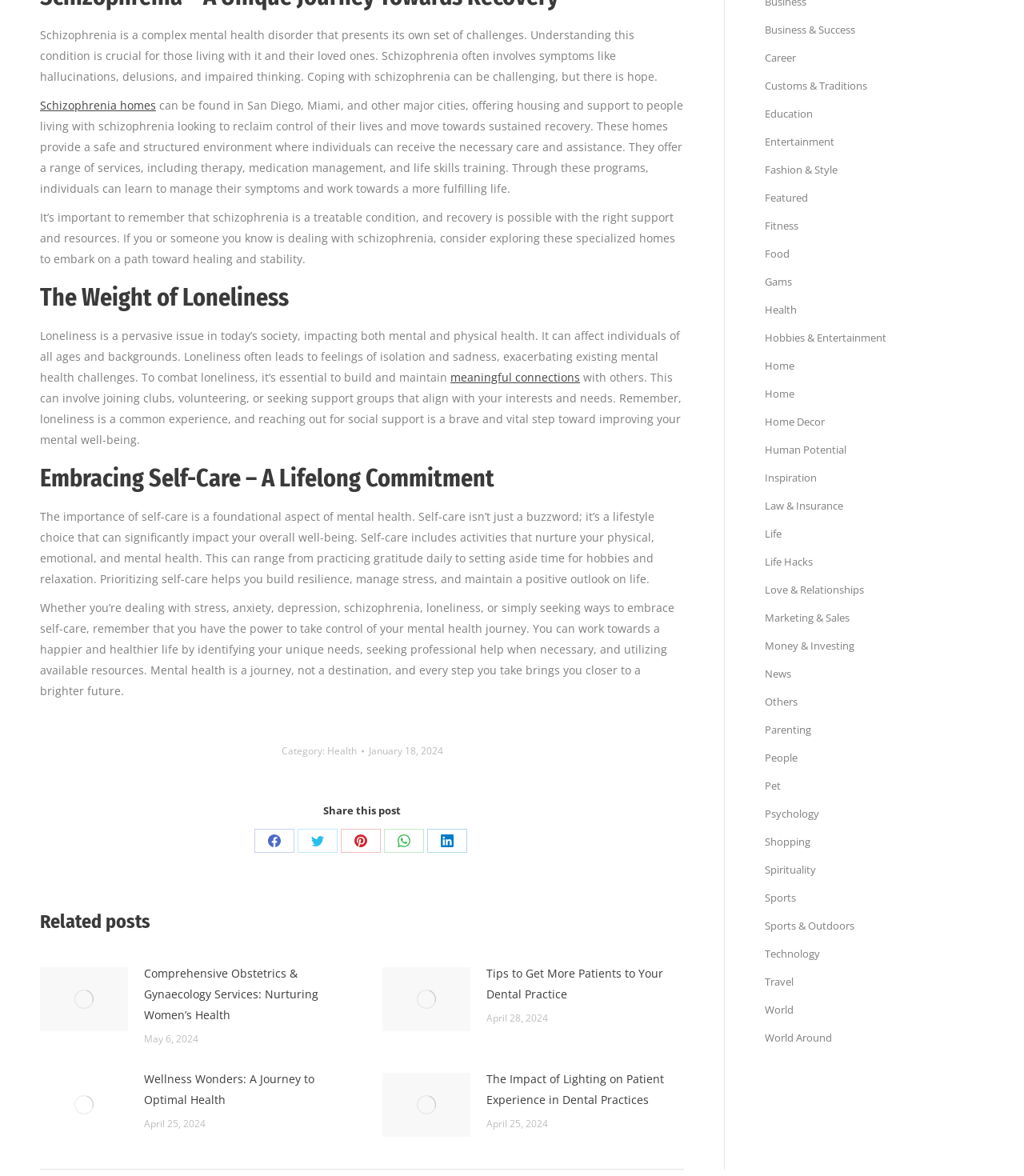Answer the question with a single word or phrase: 
What is the topic of the first heading?

The Weight of Loneliness